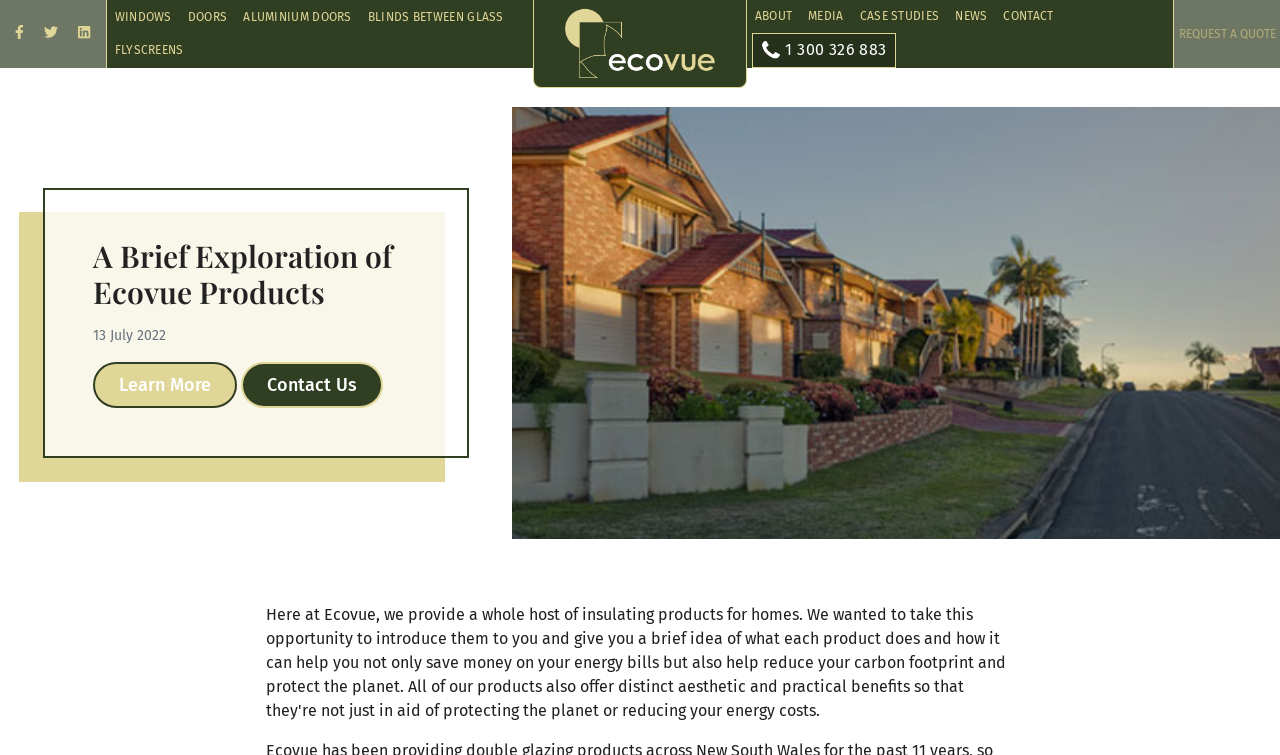Can you look at the image and give a comprehensive answer to the question:
What is the logo of the company?

The logo of the company is located at the top right corner of the webpage, and it is an image with the text 'Ecovue'.